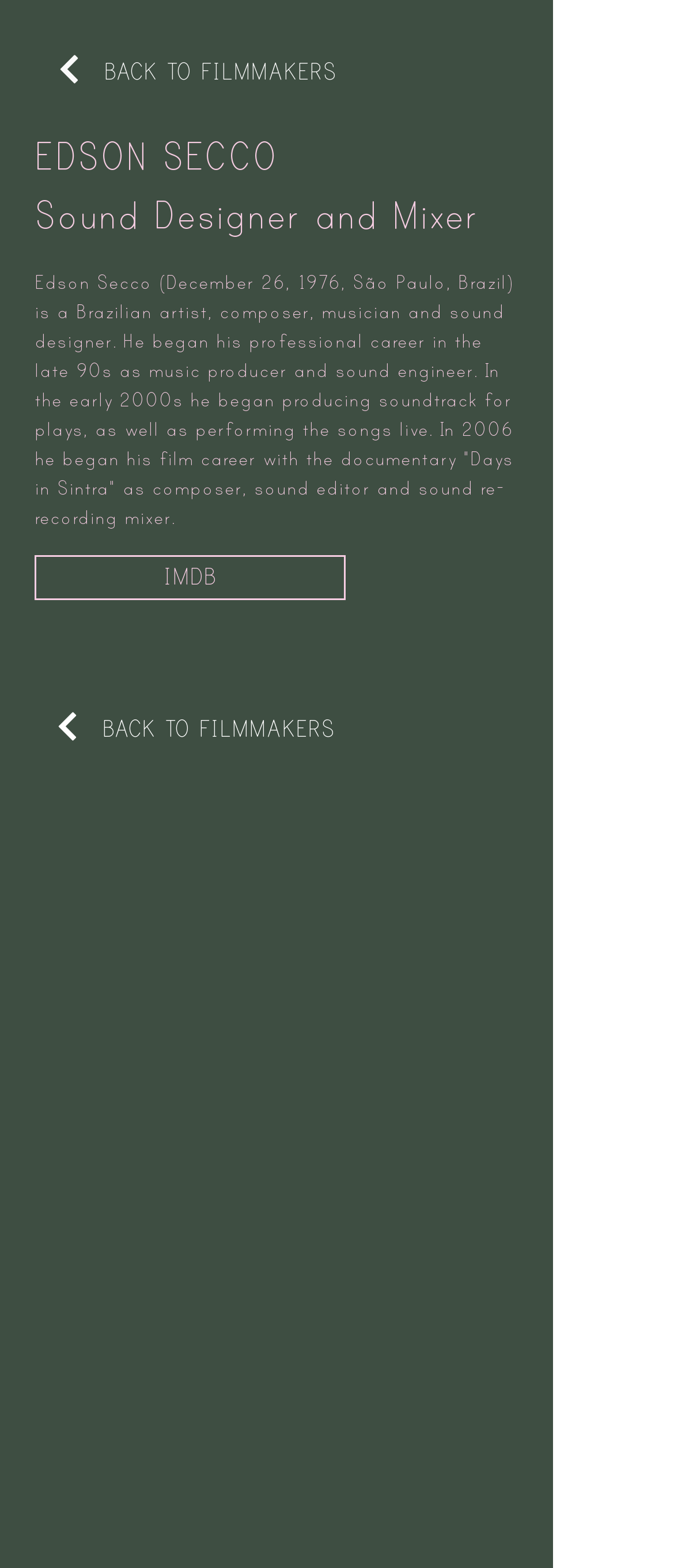Provide the bounding box coordinates, formatted as (top-left x, top-left y, bottom-right x, bottom-right y), with all values being floating point numbers between 0 and 1. Identify the bounding box of the UI element that matches the description: Continuar

[0.051, 0.022, 0.154, 0.066]